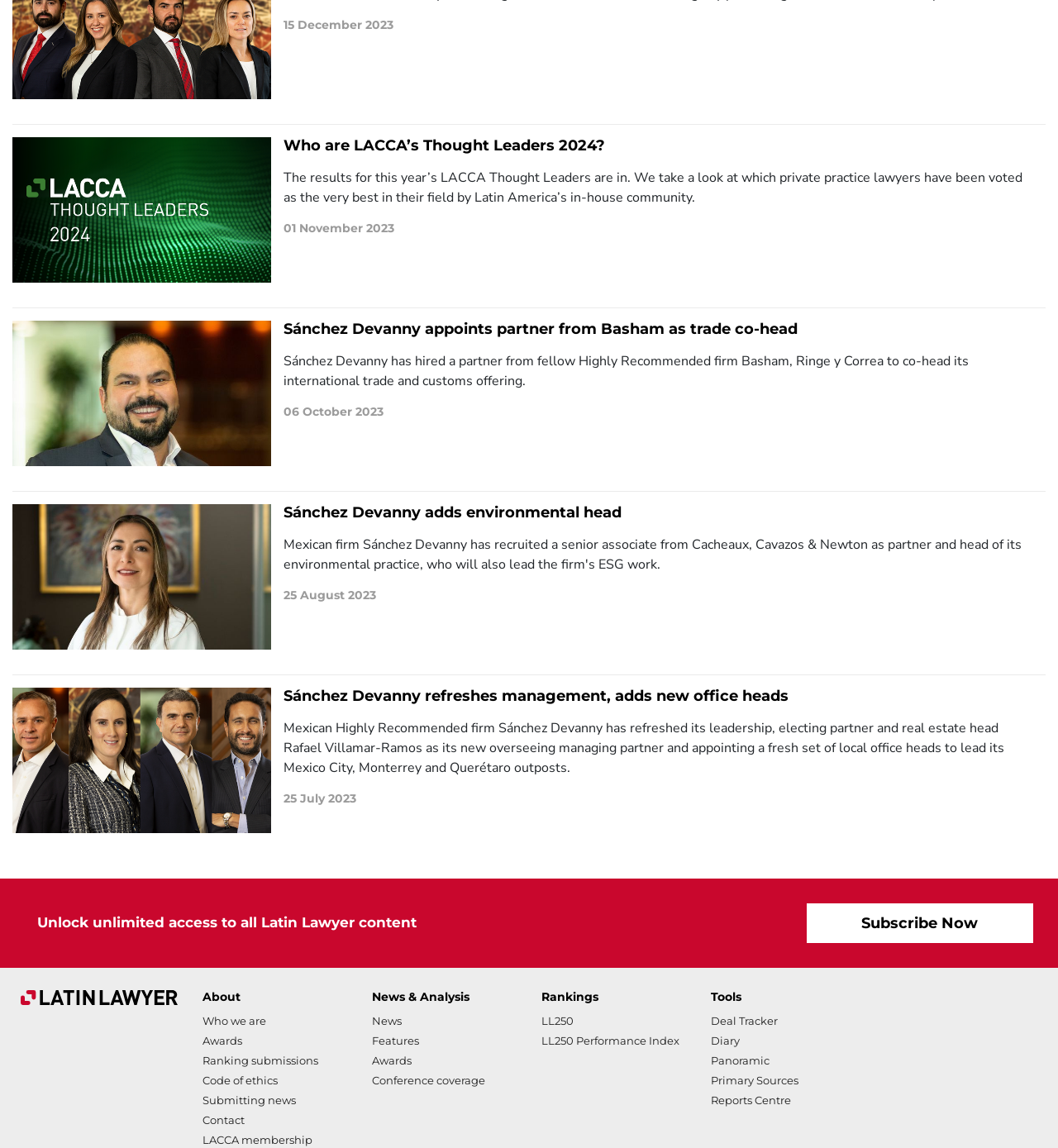Please identify the bounding box coordinates of the area that needs to be clicked to follow this instruction: "Click the 'your domain name' link".

None